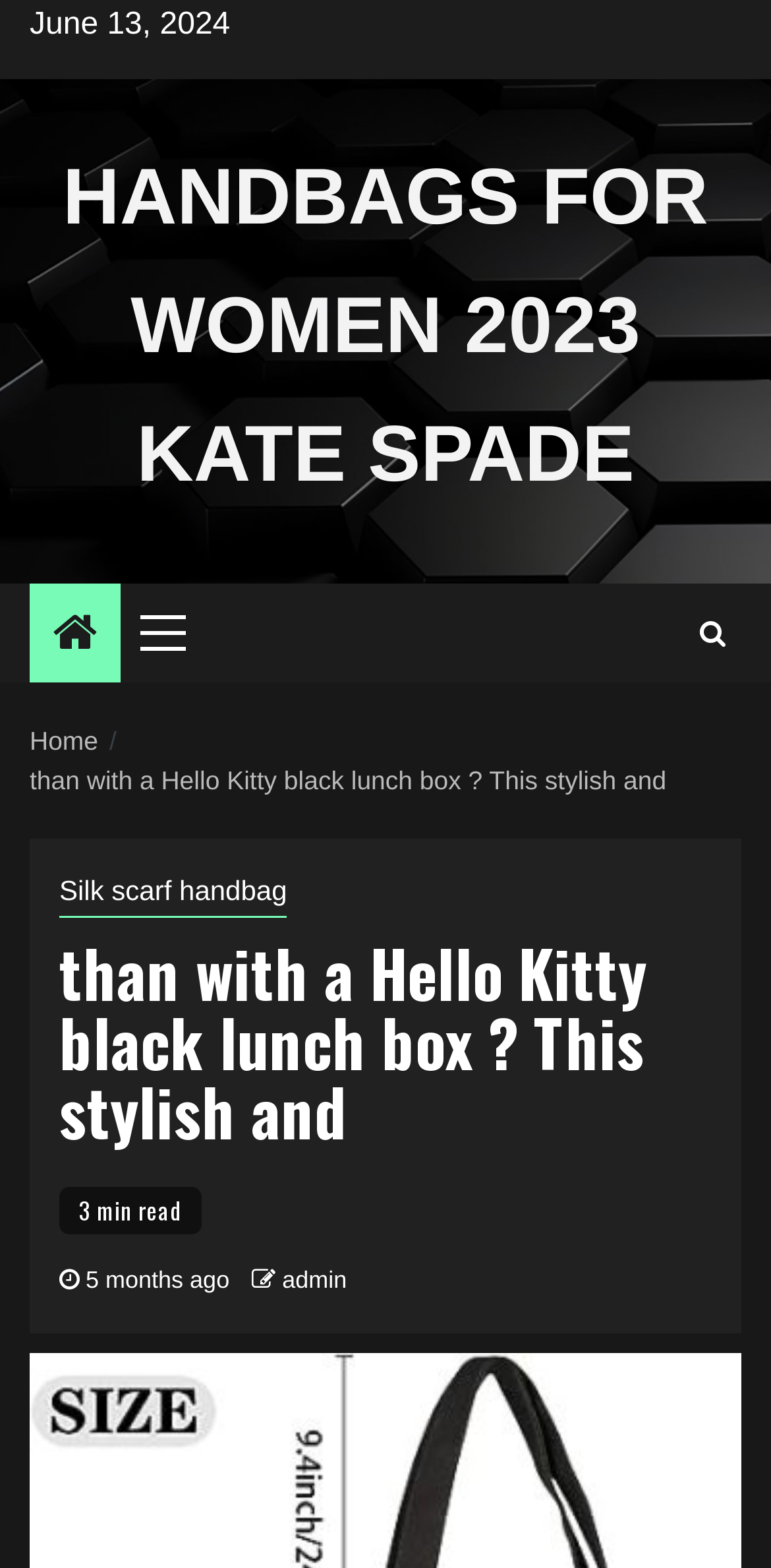Can you identify and provide the main heading of the webpage?

than with a Hello Kitty black lunch box ? This stylish and